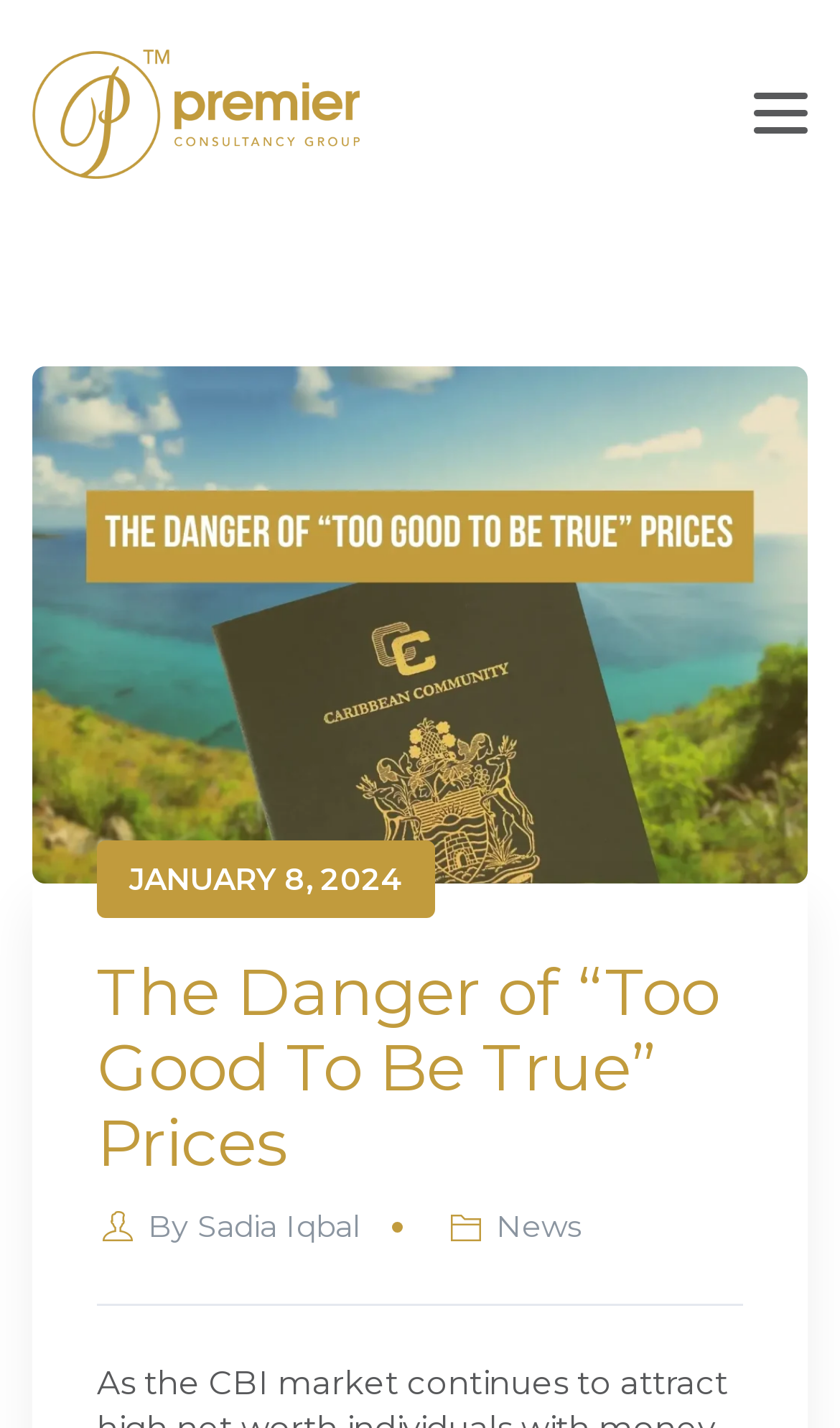What is the headline of the webpage?

The Danger of “Too Good To Be True” Prices